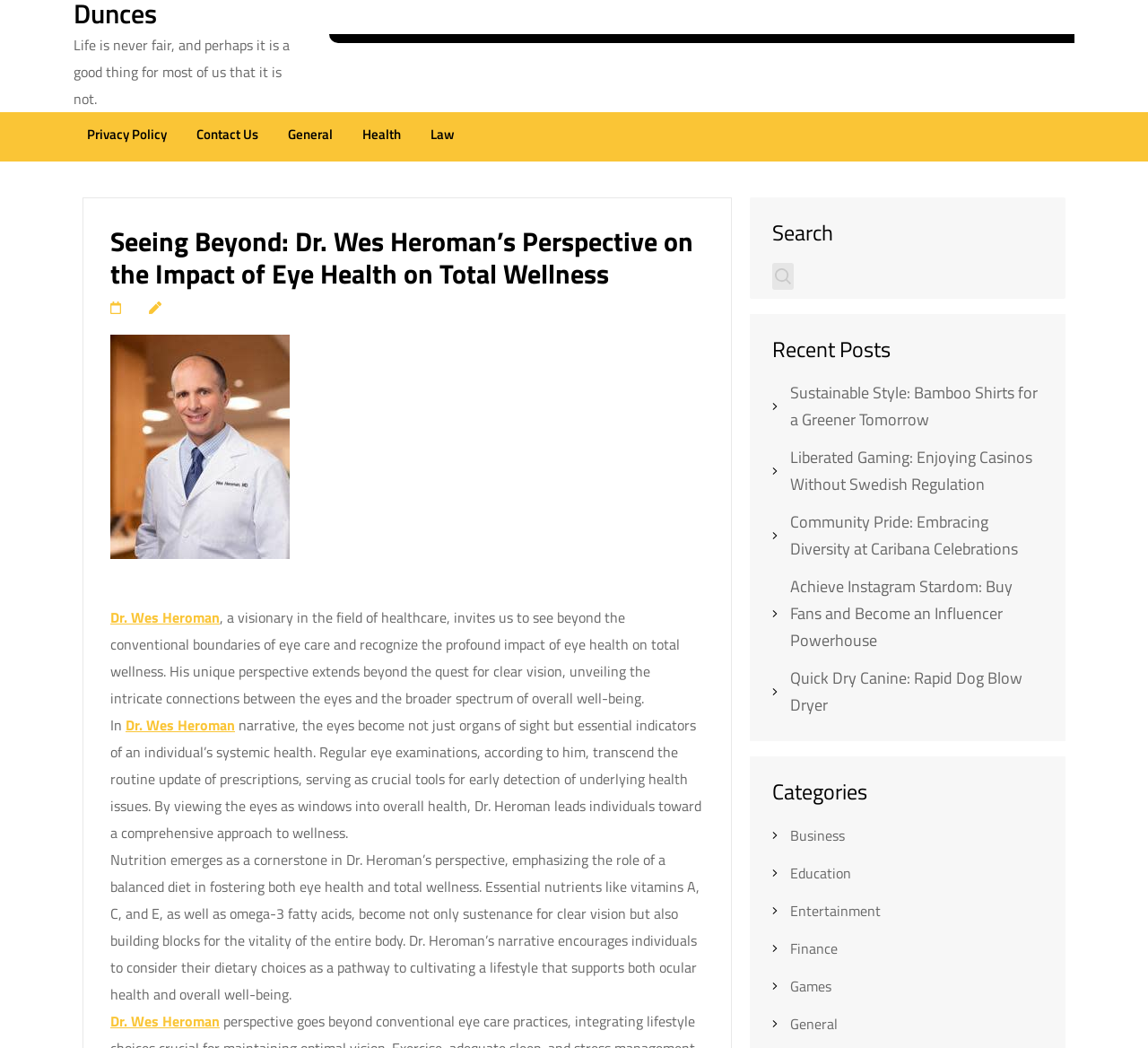Determine the bounding box coordinates for the UI element with the following description: "Contact Us". The coordinates should be four float numbers between 0 and 1, represented as [left, top, right, bottom].

[0.171, 0.116, 0.225, 0.146]